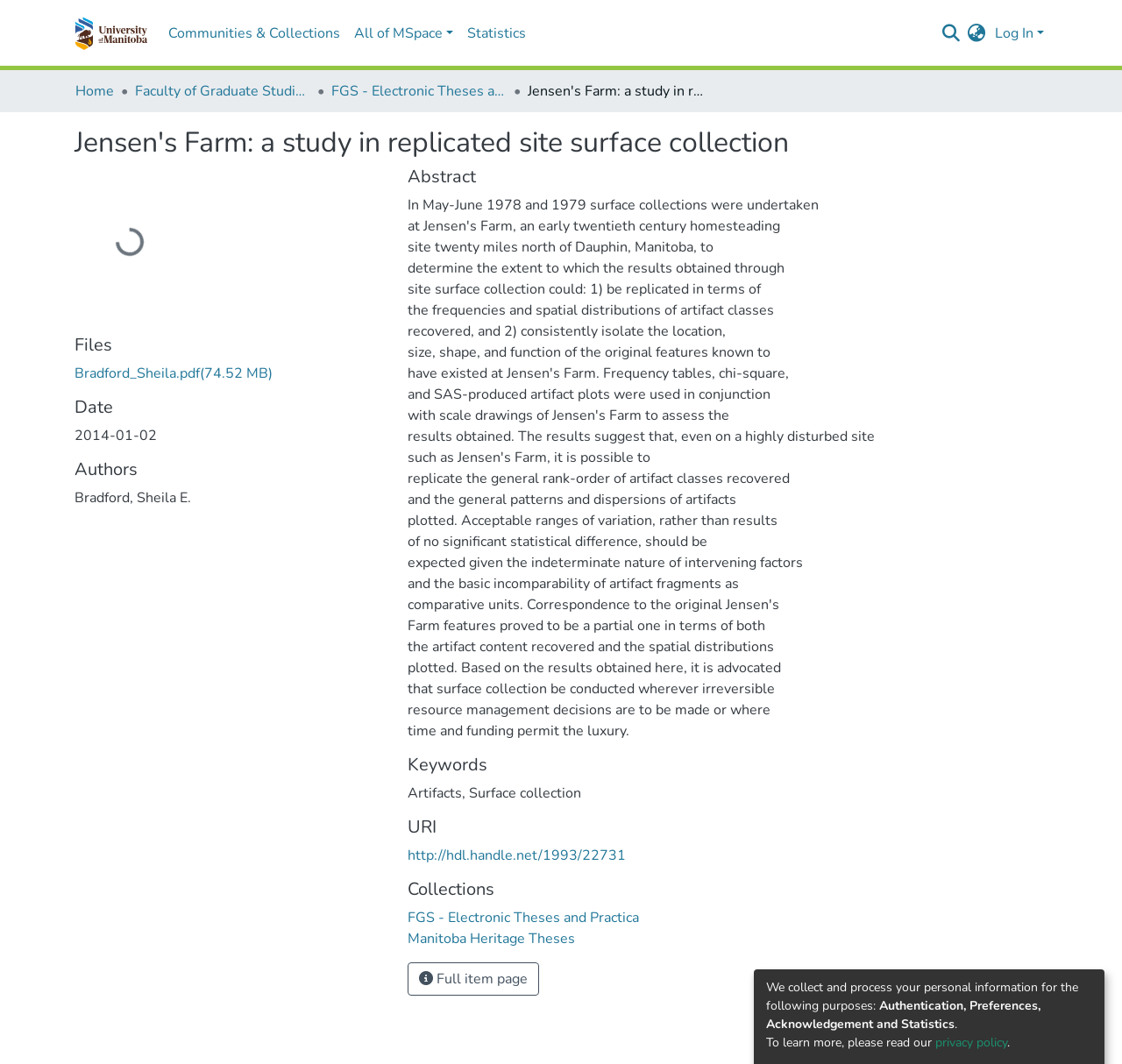Based on the image, provide a detailed and complete answer to the question: 
What is the URI of the study?

The URI of the study can be found in the 'URI' section, which lists 'http://hdl.handle.net/1993/22731' as the URI.